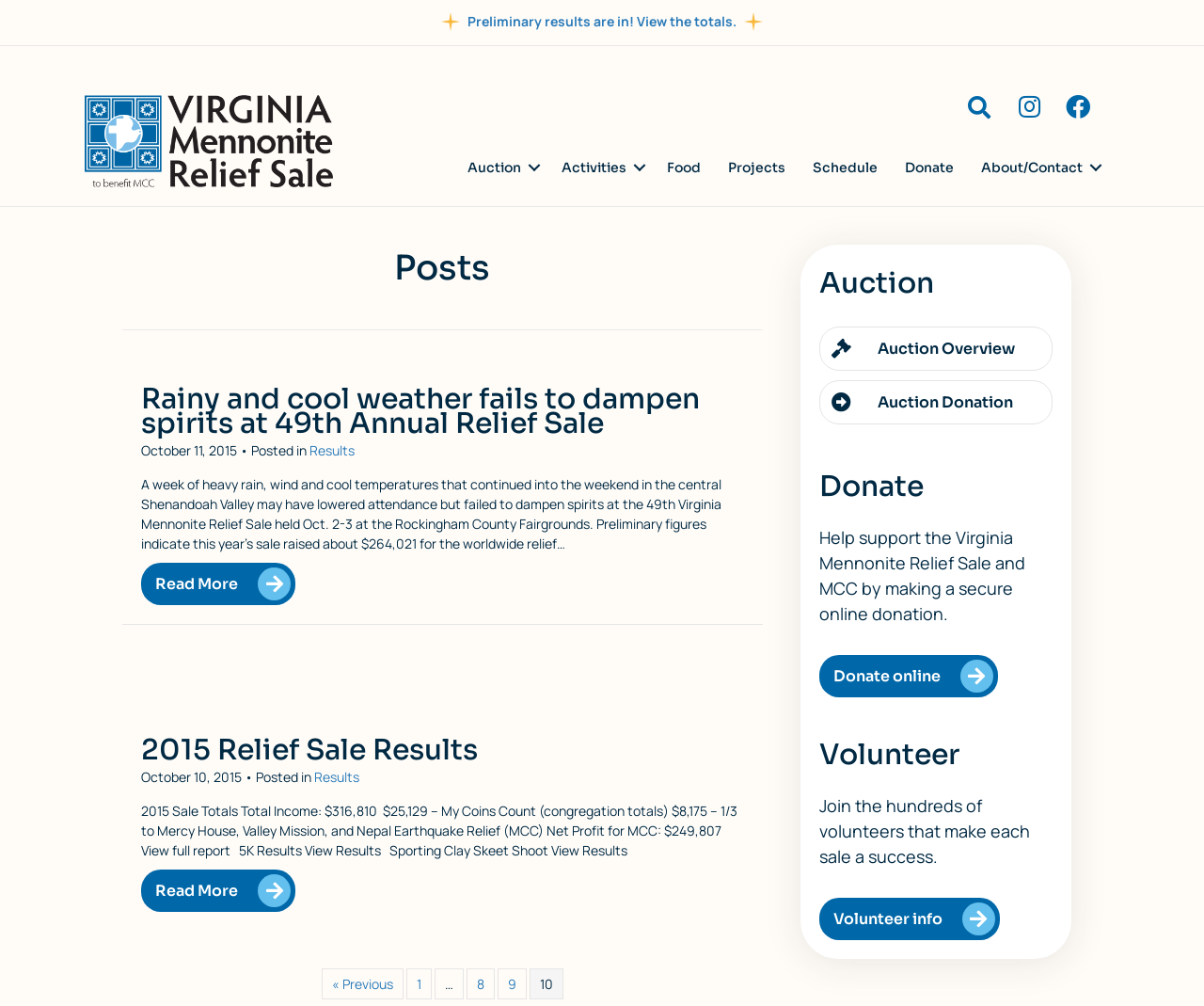Explain in detail what is displayed on the webpage.

This webpage appears to be a news page from the Virginia Mennonite Relief Sale, specifically page 10. At the top, there is a heading that reads "Rainy and cool weather fails to dampen spirits at 49th Annual Relief Sale" with a link to the full article. Below this, there is a date and category label "October 11, 2015 • Posted in" followed by a link to "Results".

The main content of the page consists of two news articles. The first article discusses the 49th Virginia Mennonite Relief Sale, which took place on October 2-3, and reports that it raised around $264,021 for worldwide relief efforts. There is a "Read More" link at the bottom of the article. The second article is titled "2015 Relief Sale Results" and provides a detailed breakdown of the sale's income and expenses, including totals for different categories and a link to view the full report.

At the bottom of the page, there is a pagination section with links to previous pages, numbered pages, and a "…" symbol indicating more pages. Above this, there is a section with links to different parts of the website, including "Auction Overview", "Auction Donation", "Donate", and "Volunteer". The "Donate" section has a brief description and a link to make a secure online donation, while the "Volunteer" section has a brief description and a link to volunteer information.

In the top-right corner of the page, there is a group of links to different sections of the website, including "Auction", "Activities", "Food", "Projects", "Schedule", "Donate", and "About/Contact". At the very top of the page, there is a logo for the Virginia Mennonite Relief Sale.